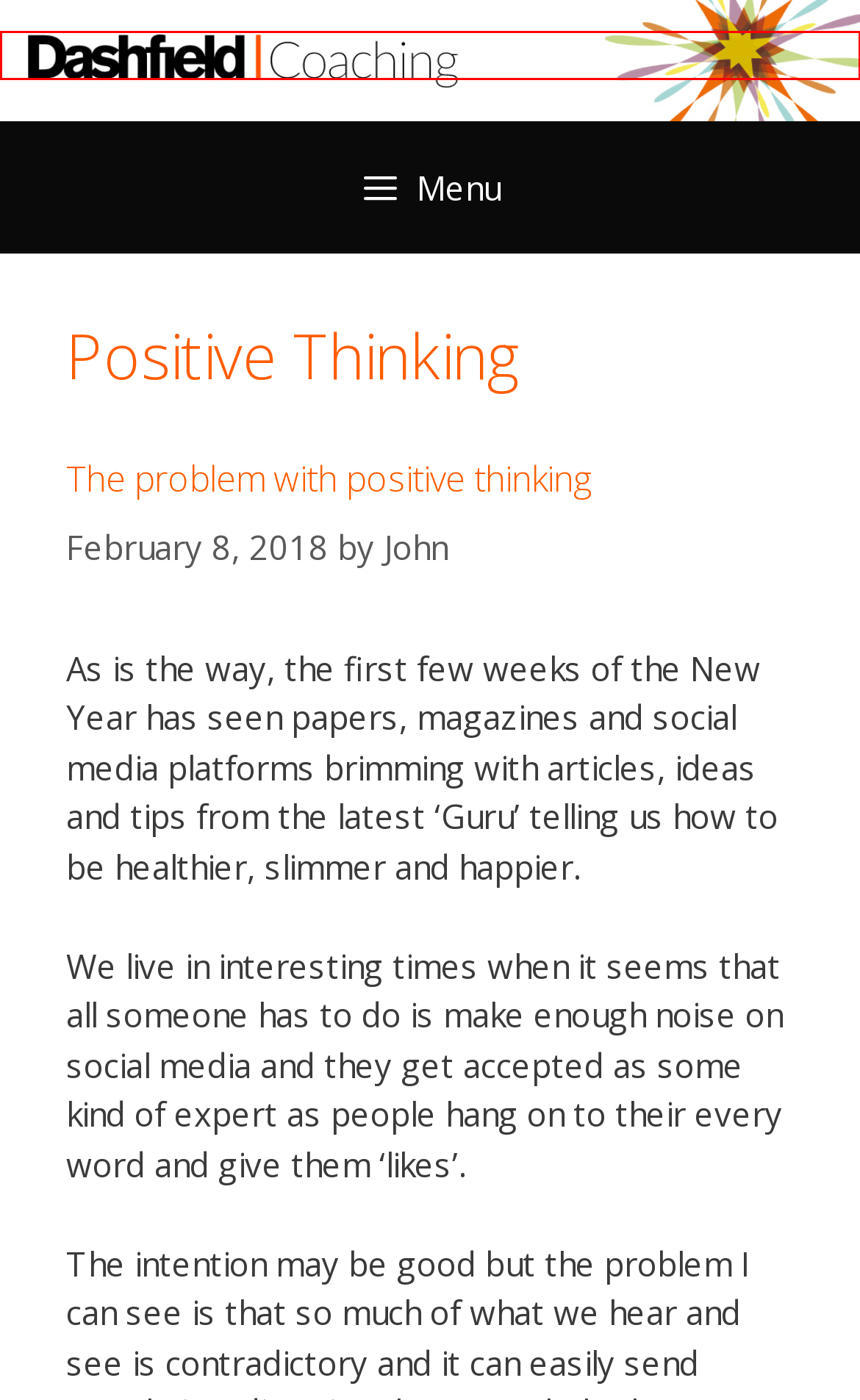Given a screenshot of a webpage with a red bounding box highlighting a UI element, determine which webpage description best matches the new webpage that appears after clicking the highlighted element. Here are the candidates:
A. Being unapologetically you - John Dashfield
B. March 2020 - John Dashfield
C. Three principles Archives - John Dashfield
D. October 2017 - John Dashfield
E. February 2017 - John Dashfield
F. The problem with positive thinking - John Dashfield
G. John, Author at John Dashfield
H. Dashfield Business Coaching, Success Coaching and Free Resources

H